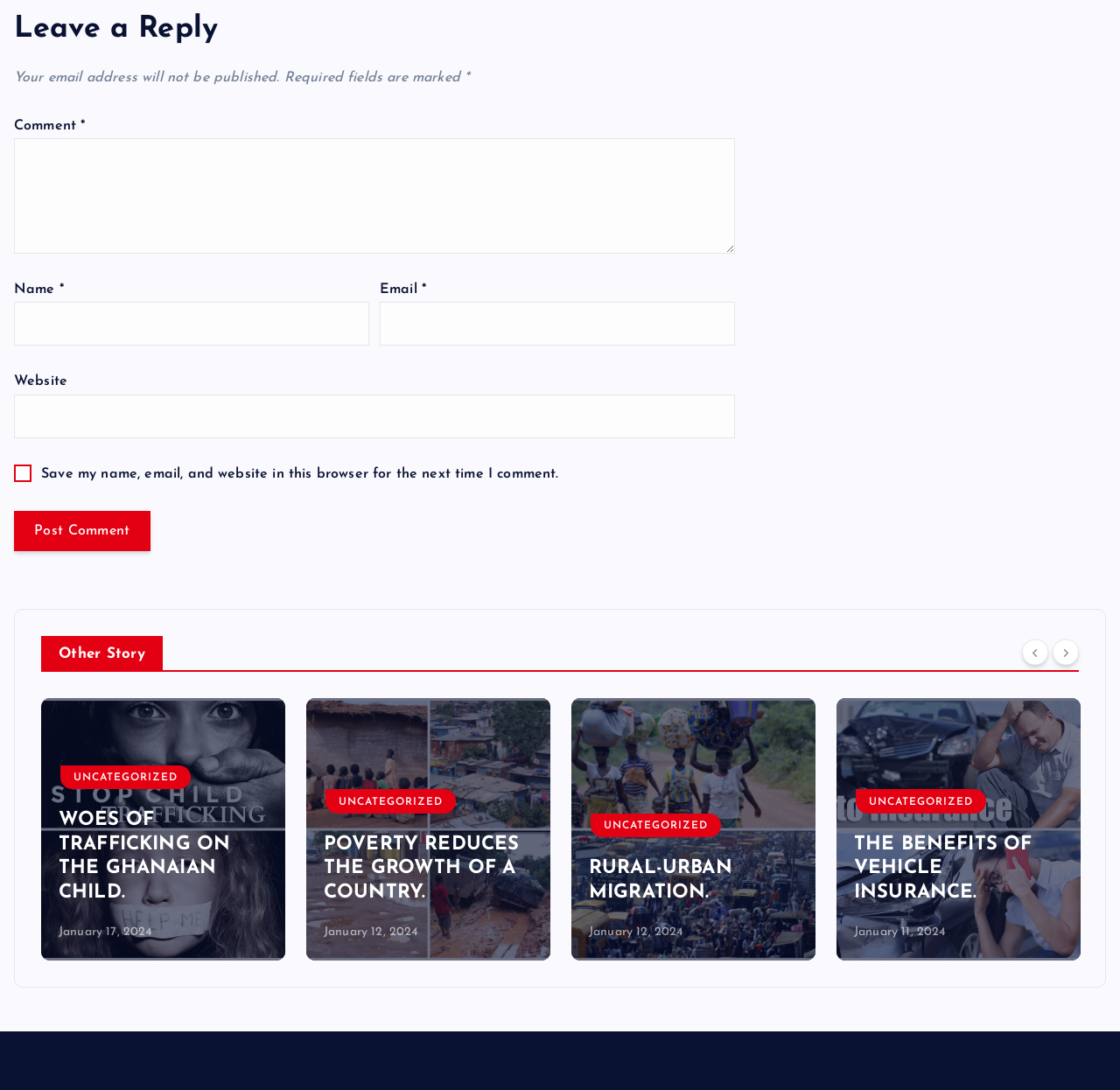Please indicate the bounding box coordinates of the element's region to be clicked to achieve the instruction: "Read the article 'POVERTY REDUCES THE GROWTH OF A COUNTRY'". Provide the coordinates as four float numbers between 0 and 1, i.e., [left, top, right, bottom].

[0.037, 0.64, 0.255, 0.881]